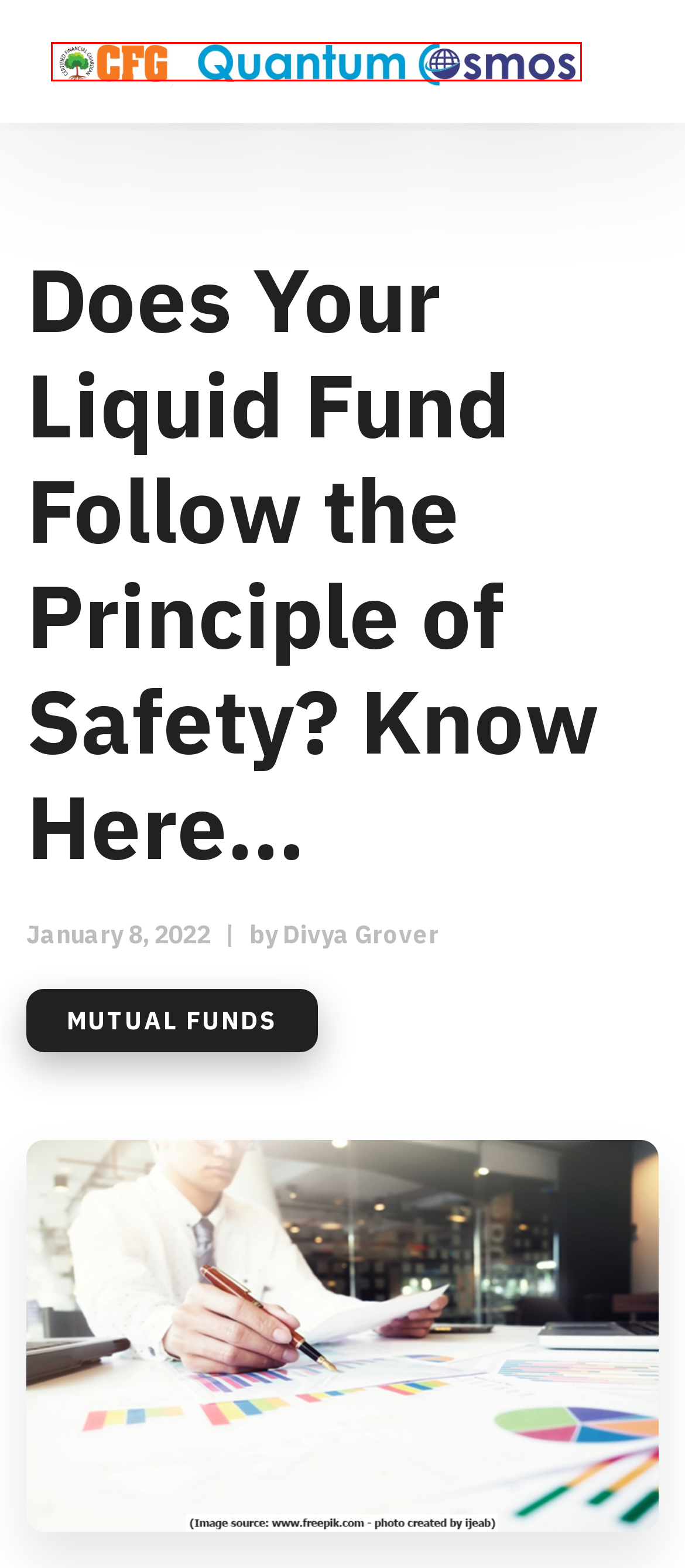Look at the screenshot of a webpage where a red bounding box surrounds a UI element. Your task is to select the best-matching webpage description for the new webpage after you click the element within the bounding box. The available options are:
A. HDFC Liquid Fund - Growth - Direct Plan - Mutual Fund Overview
B. Certified Financial Guardian
C. Divya Grover – Certified Financial Guardian
D. Bandhan Liquid Fund - Growth - Direct Plan - Mutual Fund Overview
E. Aditya Birla Sun Life Liquid Fund - Growth - Direct Plan - Mutual Fund Overview
F. DSP Liquidity Fund - Growth - Direct Plan - Mutual Fund Overview
G. Mutual Funds – Certified Financial Guardian
H. Nippon India Liquid Fund - Growth - Direct Plan - Mutual Fund Overview

B